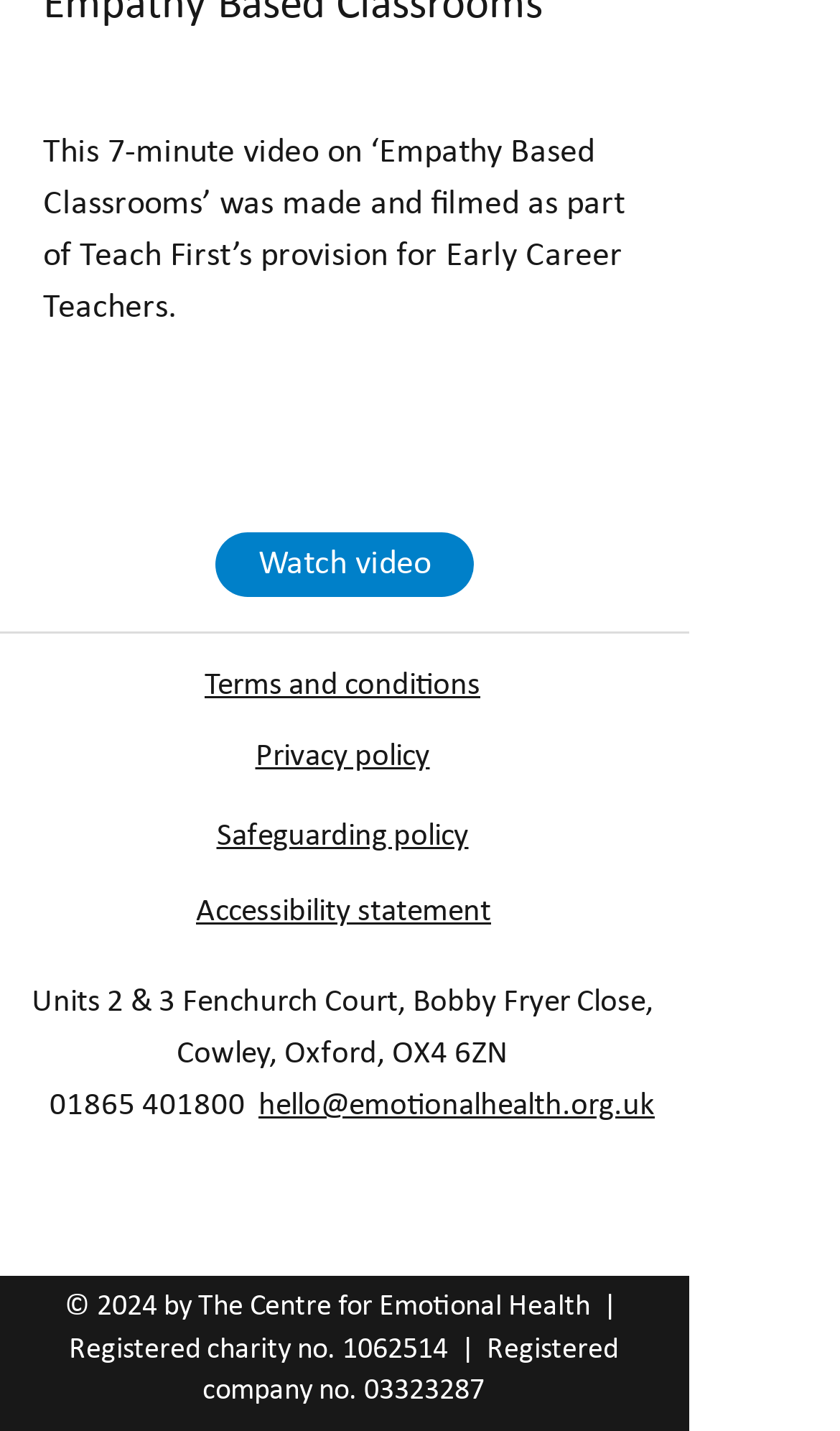How many social media links are available?
Refer to the image and provide a one-word or short phrase answer.

5